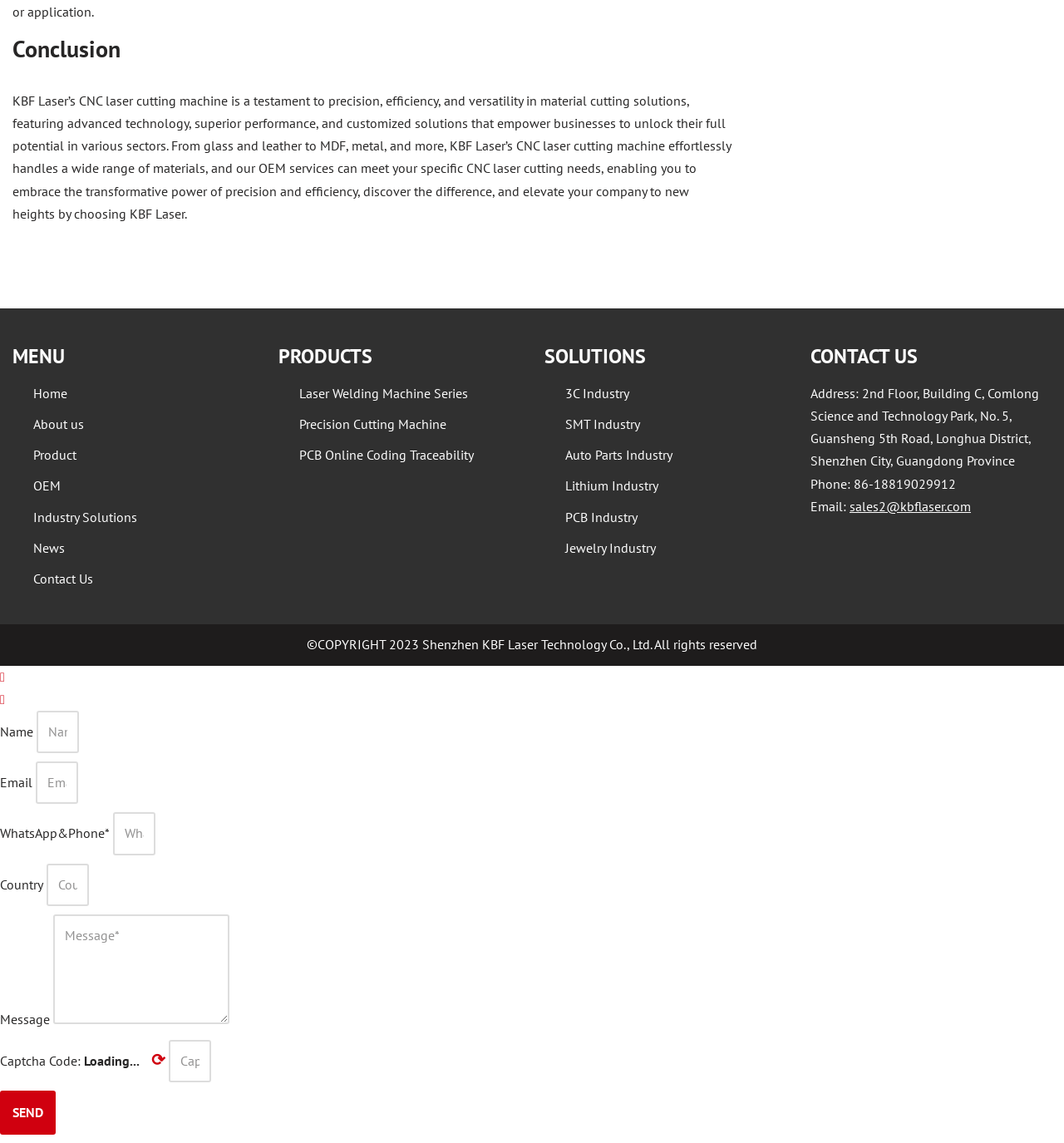What is the company name mentioned on the webpage?
Can you provide an in-depth and detailed response to the question?

I found the company name 'Shenzhen KBF Laser Technology Co., Ltd.' in the copyright section at the bottom of the webpage.